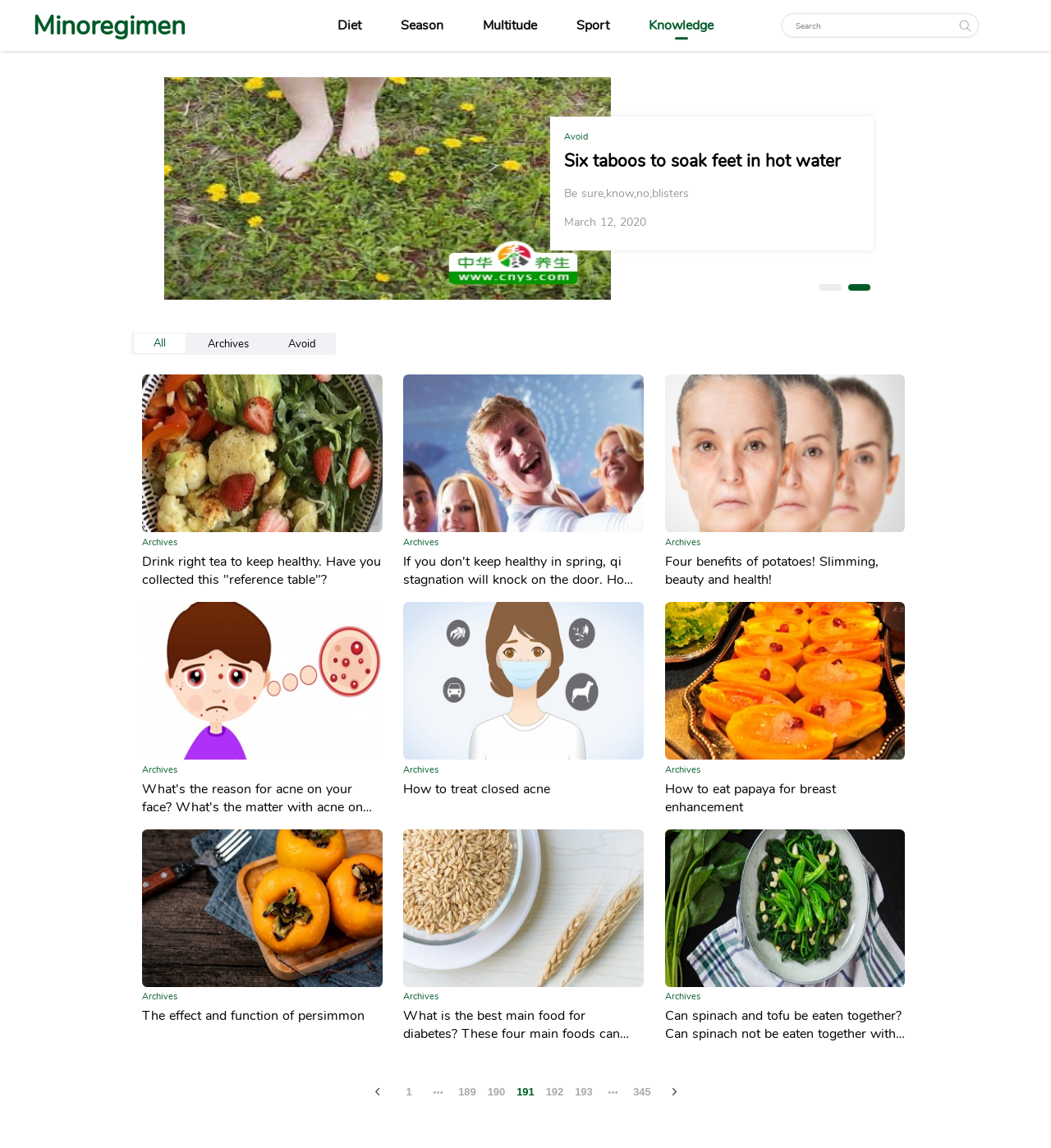What is the function of the button with the icon ''?
Please provide a single word or phrase as the answer based on the screenshot.

Previous page